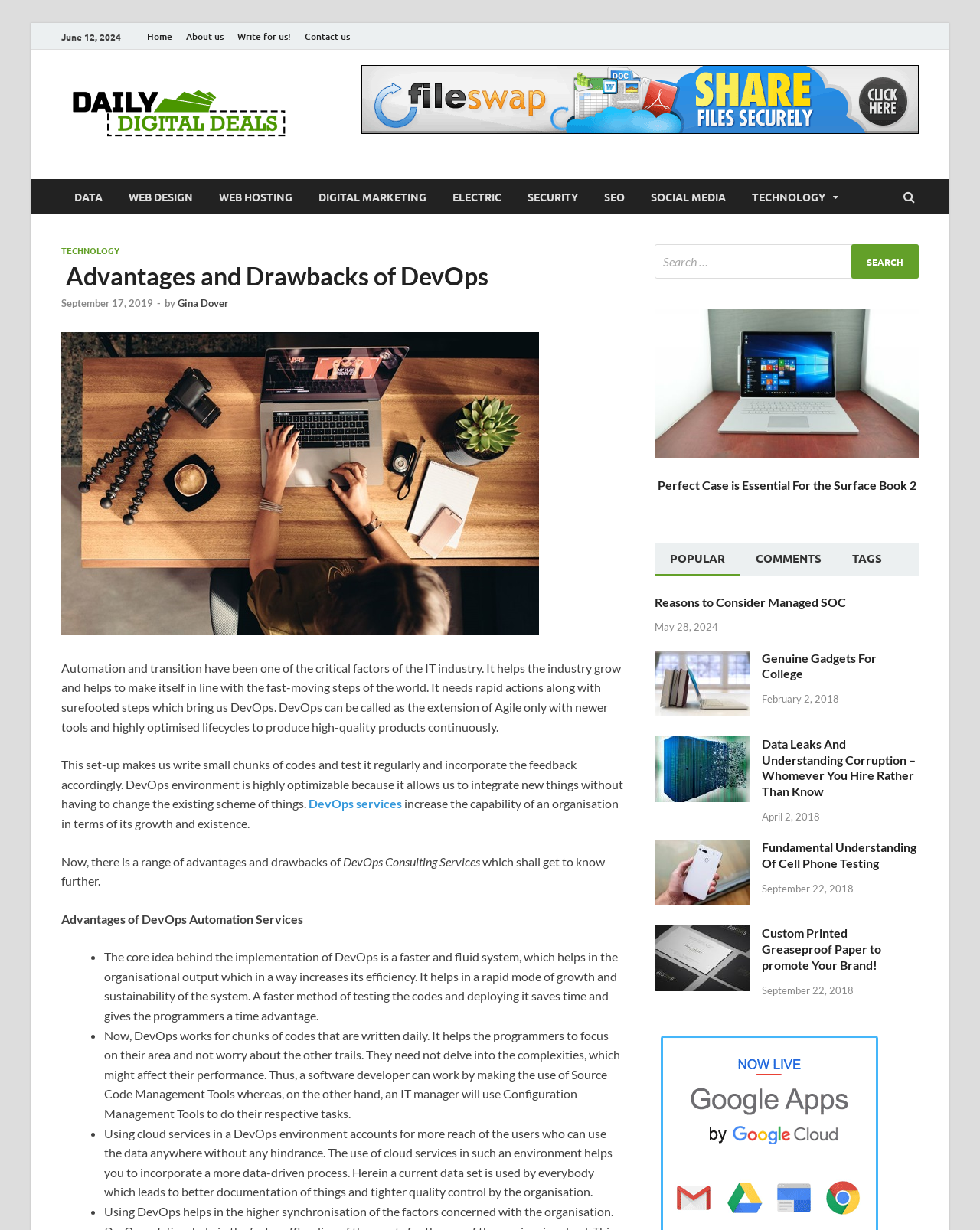Using the provided element description "parent_node: Search for: value="Search"", determine the bounding box coordinates of the UI element.

[0.869, 0.199, 0.938, 0.227]